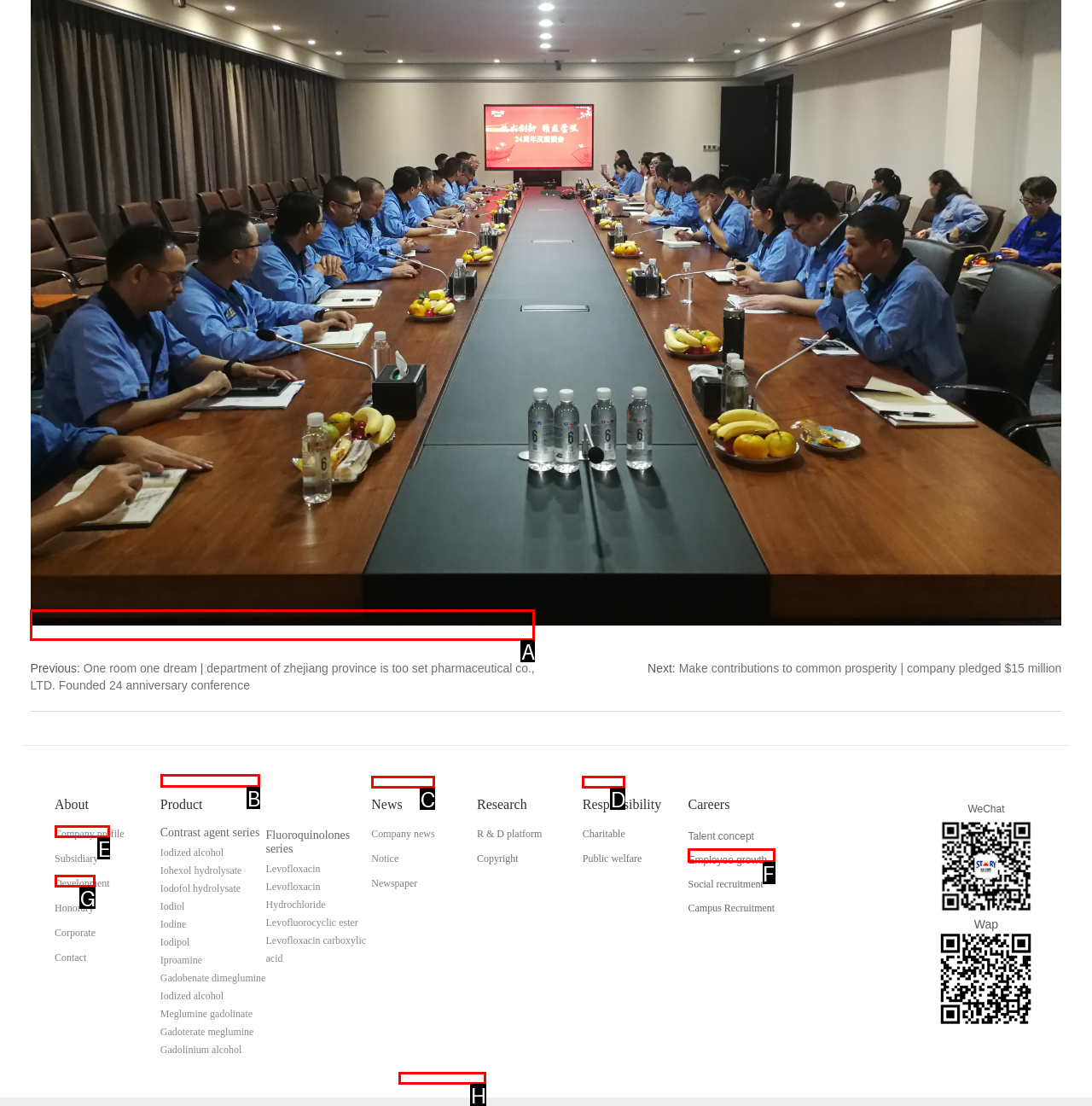Please identify the correct UI element to click for the task: View the 'Contrast agent series' product Respond with the letter of the appropriate option.

B